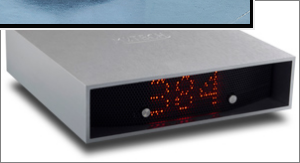Answer the question briefly using a single word or phrase: 
What is the color of the numerals on the digital display?

Red